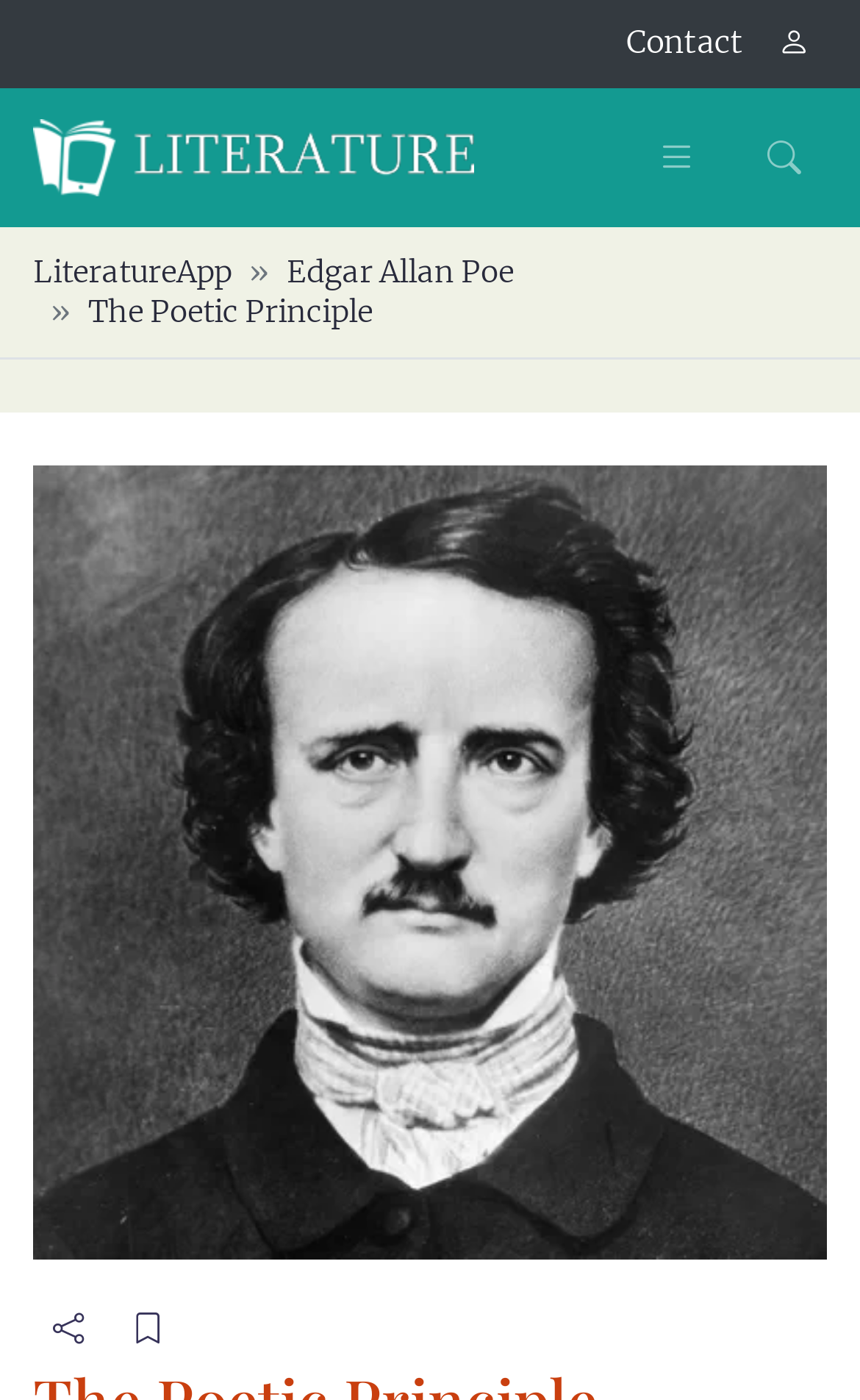What is the name of the literature app?
Can you offer a detailed and complete answer to this question?

The answer can be found by looking at the link 'LiteratureApp' which is a sibling of the root element, and also has an image with the same name, indicating that the literature app is named 'LiteratureApp'.